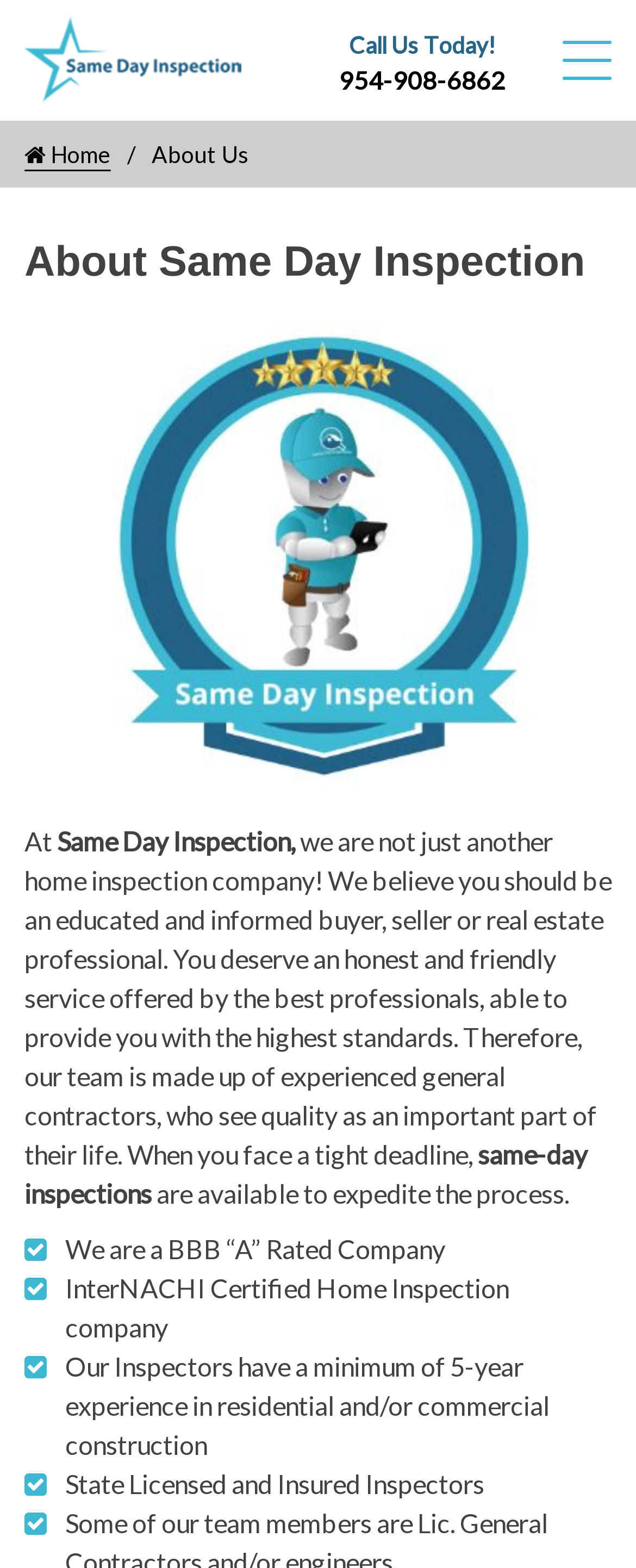What is the company's rating on BBB?
Using the image, provide a concise answer in one word or a short phrase.

A